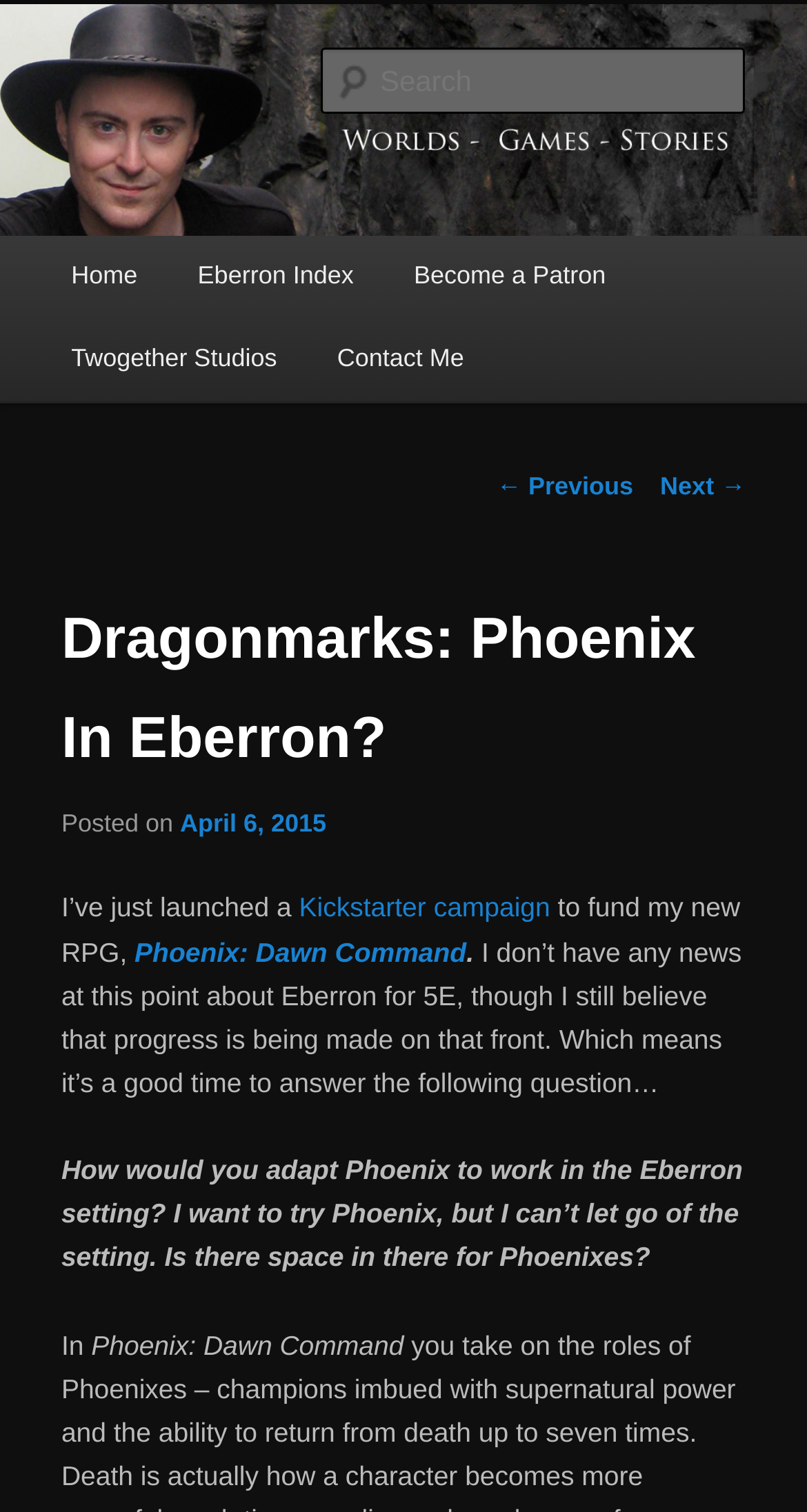Summarize the webpage with intricate details.

The webpage is a blog post titled "Dragonmarks: Phoenix In Eberron?" by Keith Baker. At the top, there is a heading with the blog's title, "Keith Baker's Blog", and a link to skip to the primary content. Below that, there is a heading "Exploring the World of Eberron" and a link to the blog's main page.

On the top right, there is a search box with a label "Search". Below the search box, there is a main menu with links to "Home", "Eberron Index", "Become a Patron", "Twogether Studios", and "Contact Me".

The main content of the blog post is divided into sections. The first section has a heading "Dragonmarks: Phoenix In Eberron?" and a paragraph of text that announces the launch of a Kickstarter campaign for a new RPG, Phoenix: Dawn Command. The text also mentions that there is no news about Eberron for 5E.

Below the first section, there is a paragraph of text that asks how to adapt Phoenix to work in the Eberron setting. The text also mentions that the author wants to try Phoenix but can't let go of the Eberron setting.

There are two navigation links at the bottom, "← Previous" and "Next →", which allow users to navigate to previous and next blog posts.